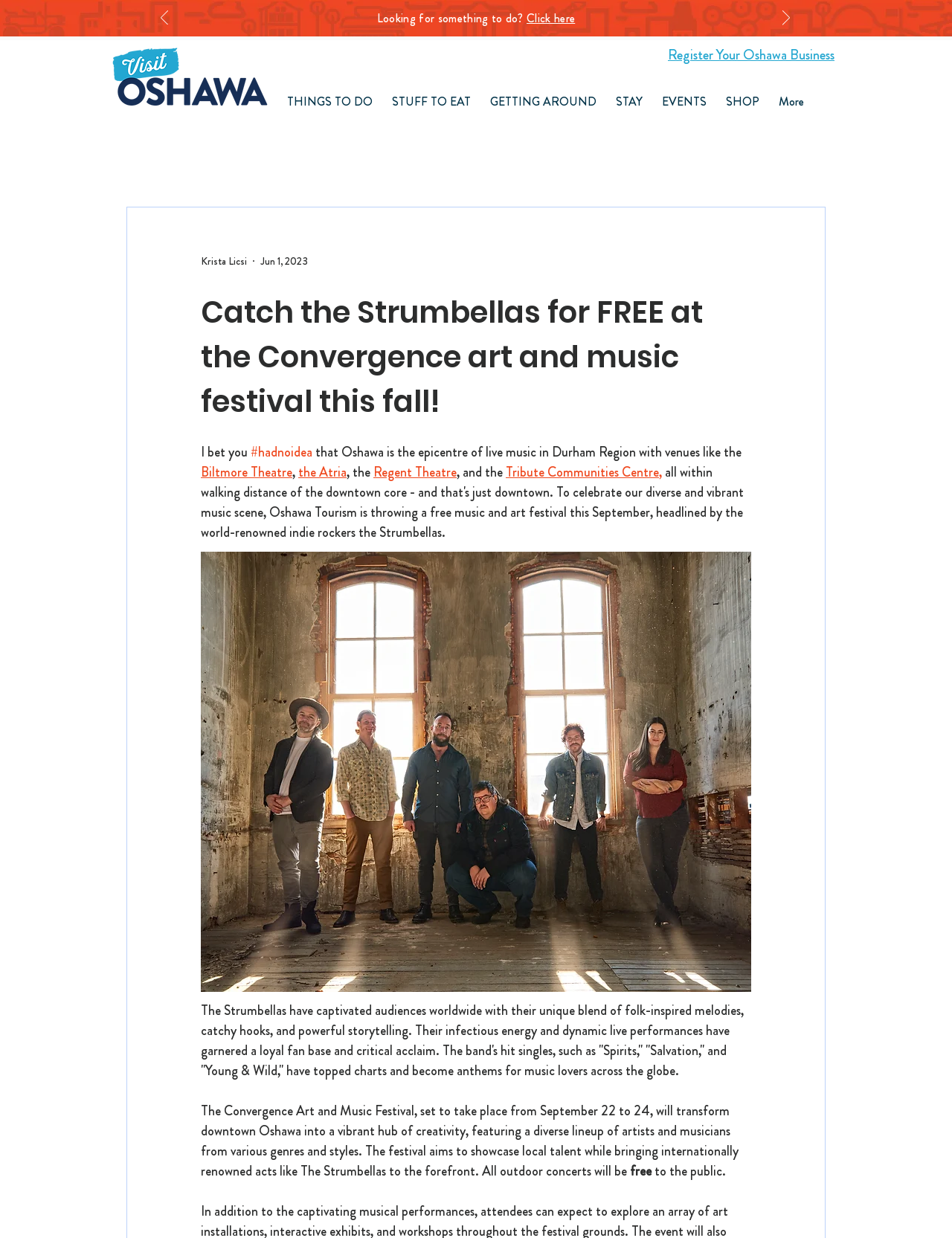Please answer the following question using a single word or phrase: 
What type of music is associated with Oshawa?

Live music